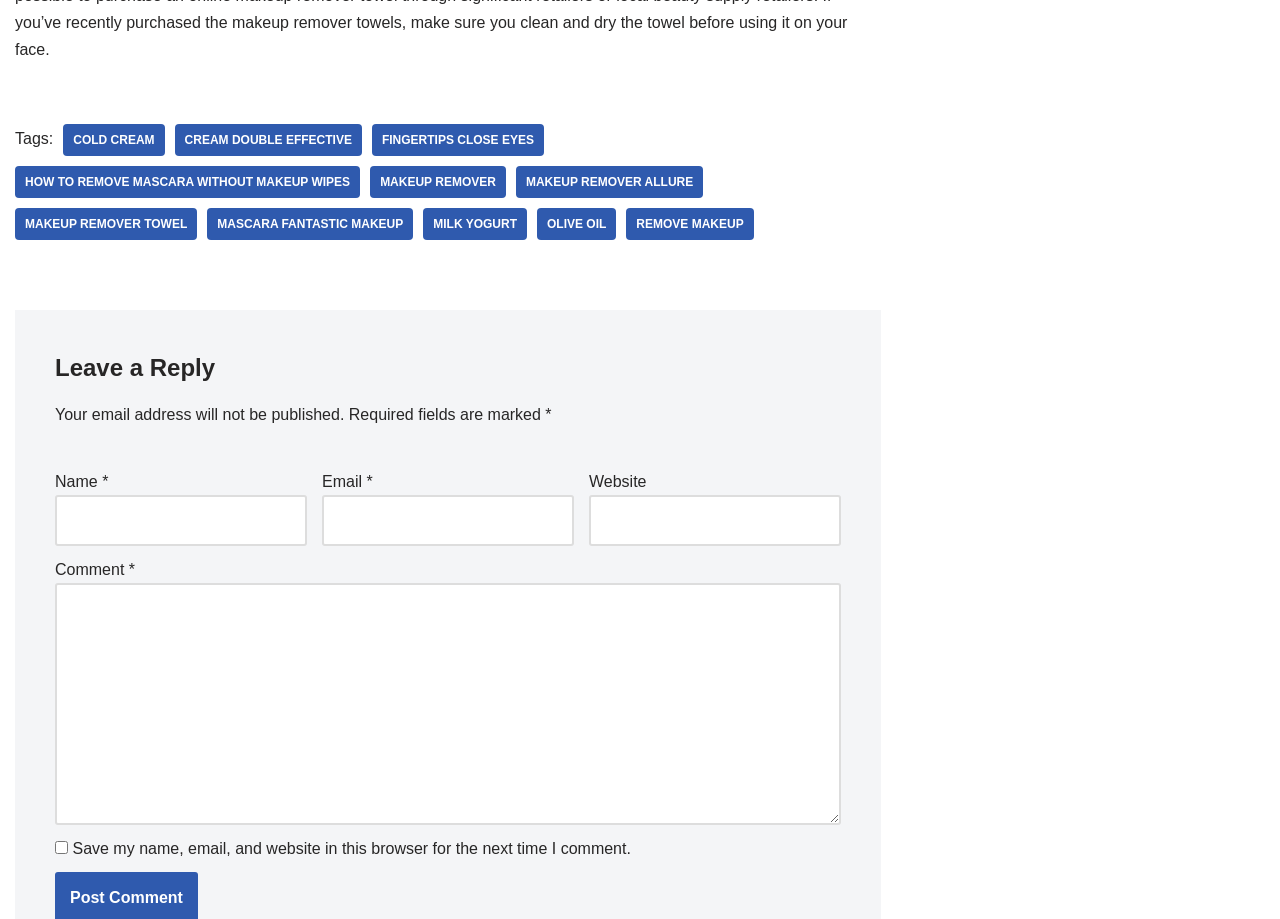Could you highlight the region that needs to be clicked to execute the instruction: "Type your comment in the 'Comment' field"?

[0.043, 0.635, 0.657, 0.898]